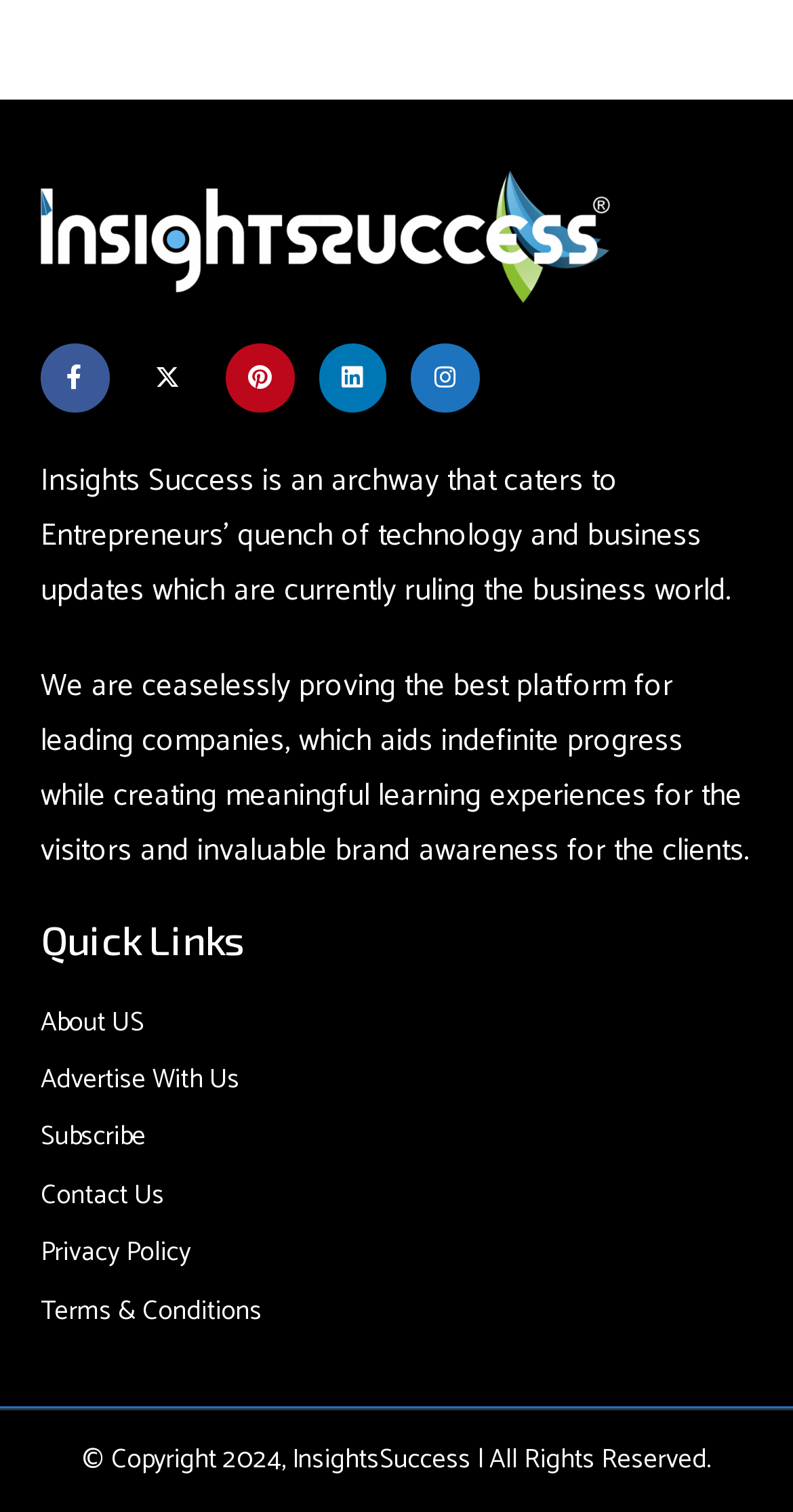What type of content is available on the website?
Carefully analyze the image and provide a thorough answer to the question.

Based on the static text on the webpage, it seems that the website provides business updates and news, and also offers a platform for leading companies to create brand awareness, which suggests that the content available on the website is related to business and technology.